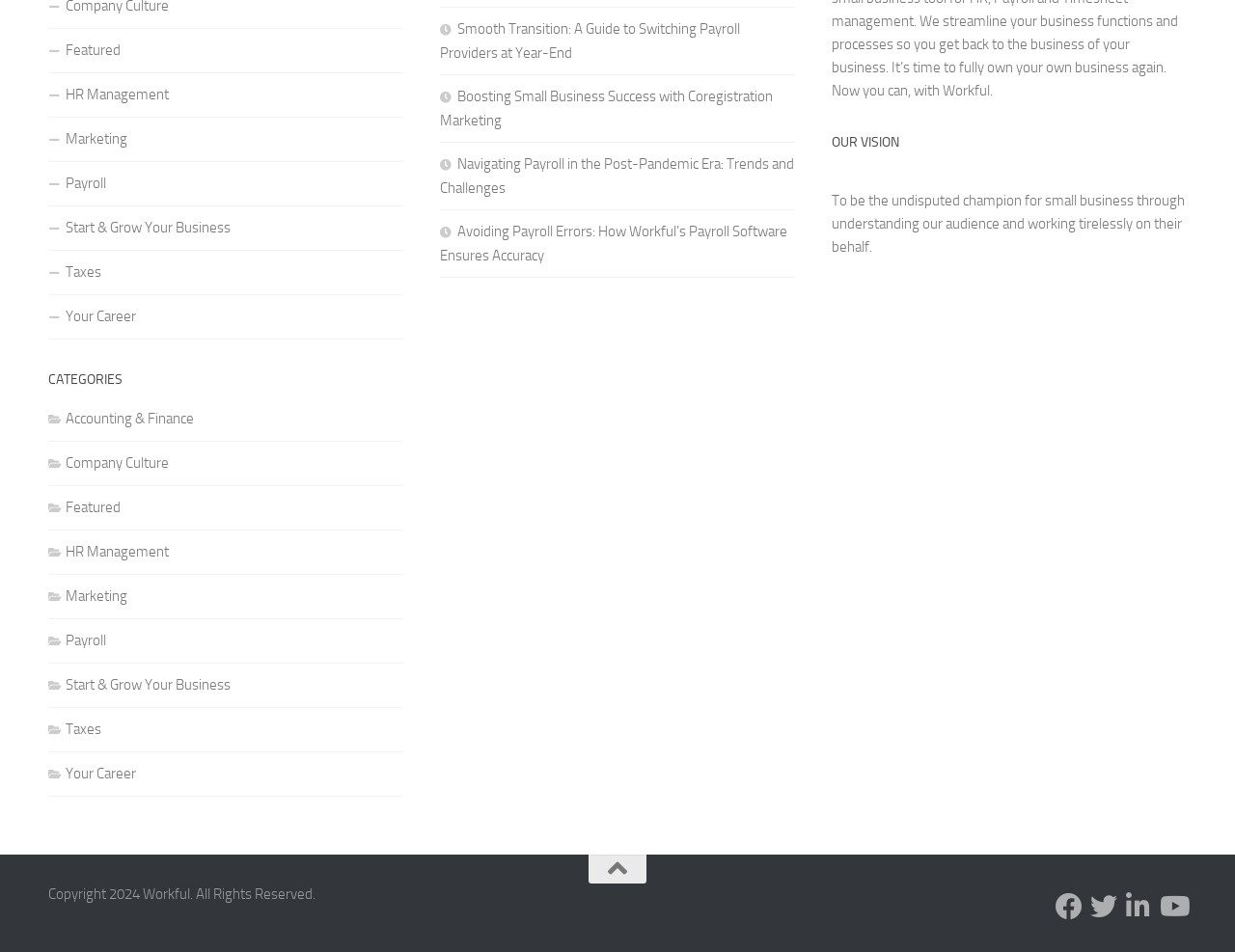Using the elements shown in the image, answer the question comprehensively: How can I follow Workful on social media?

At the bottom of the webpage, there are links to follow Workful on various social media platforms, including Facebook, Twitter, Linkedin, and Youtube, allowing users to stay updated with their content.